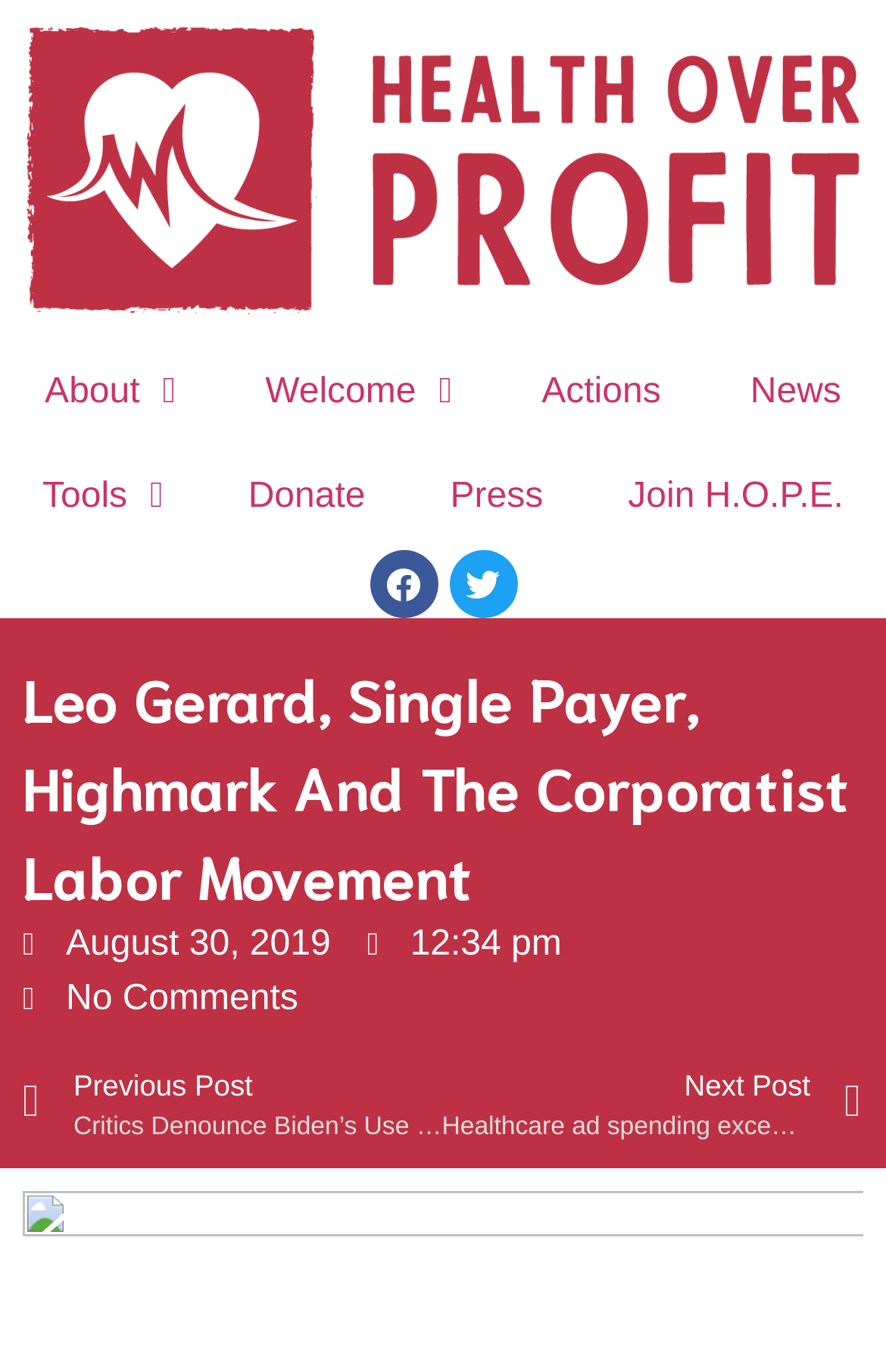How many social media links are there?
Using the image, elaborate on the answer with as much detail as possible.

I counted the number of social media links by looking at the links with icons, specifically the Facebook and Twitter links, which are represented by the '' and '' icons respectively.